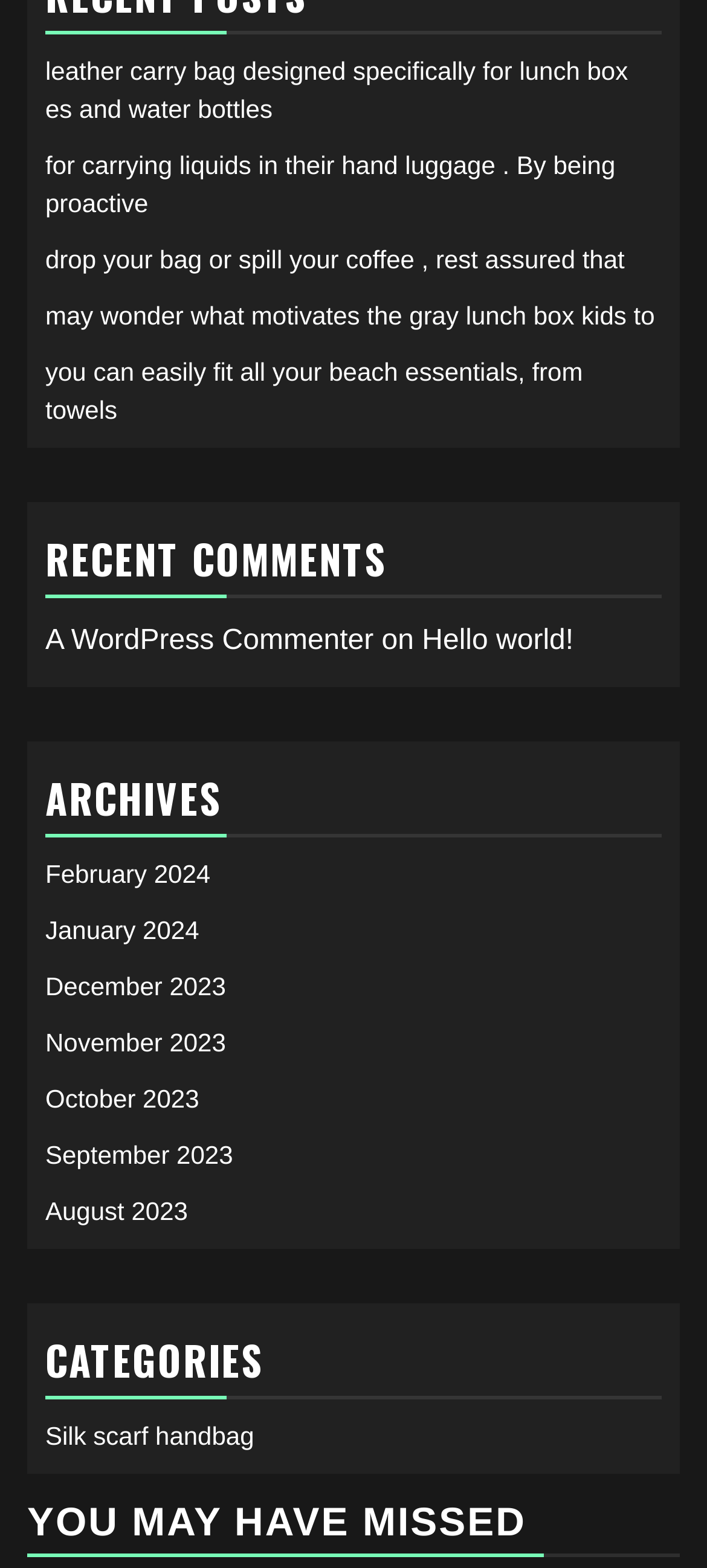Please find the bounding box coordinates of the element's region to be clicked to carry out this instruction: "explore categories for Silk scarf handbag".

[0.064, 0.906, 0.359, 0.925]